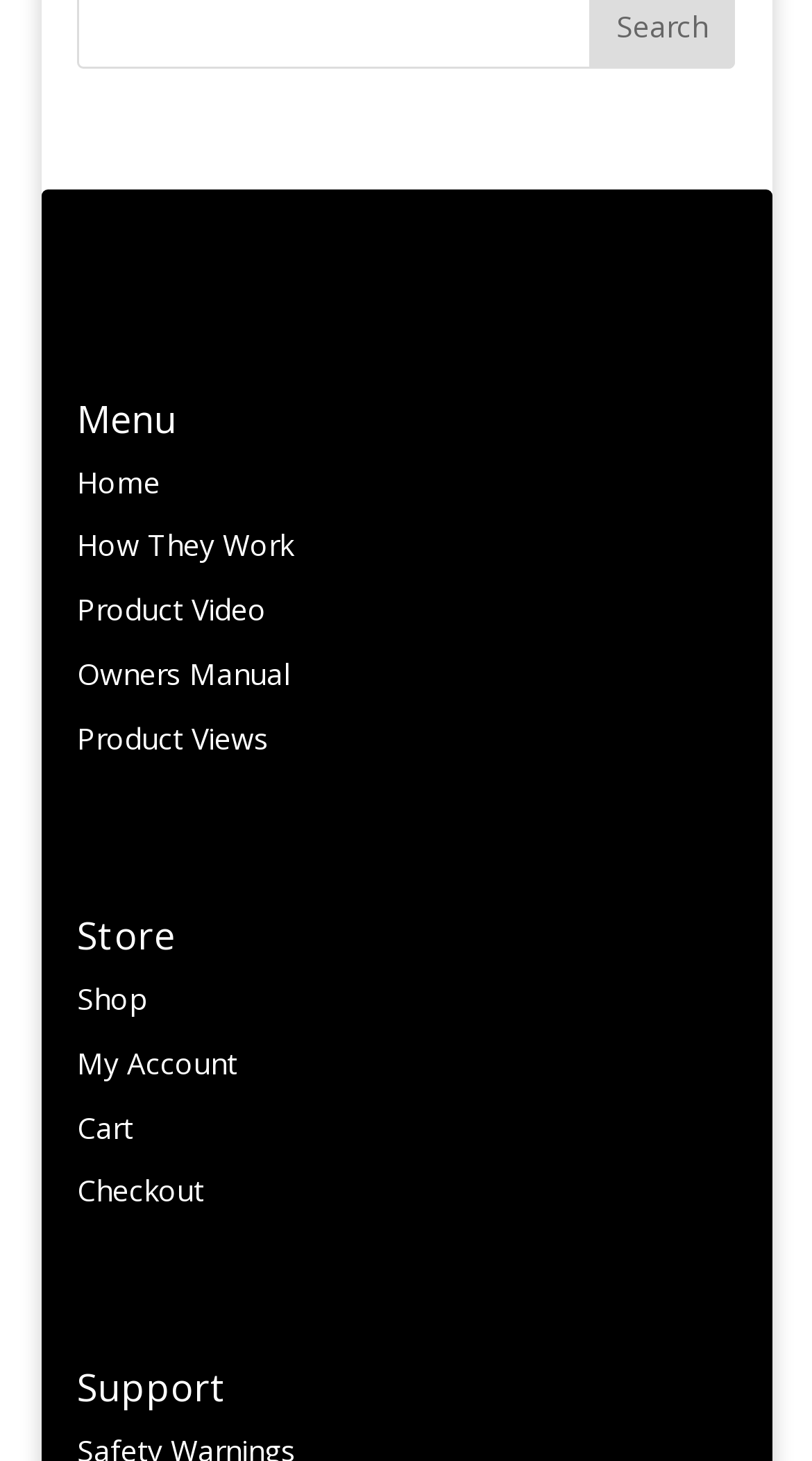Provide the bounding box coordinates for the UI element that is described by this text: "Product Video". The coordinates should be in the form of four float numbers between 0 and 1: [left, top, right, bottom].

[0.095, 0.404, 0.328, 0.431]